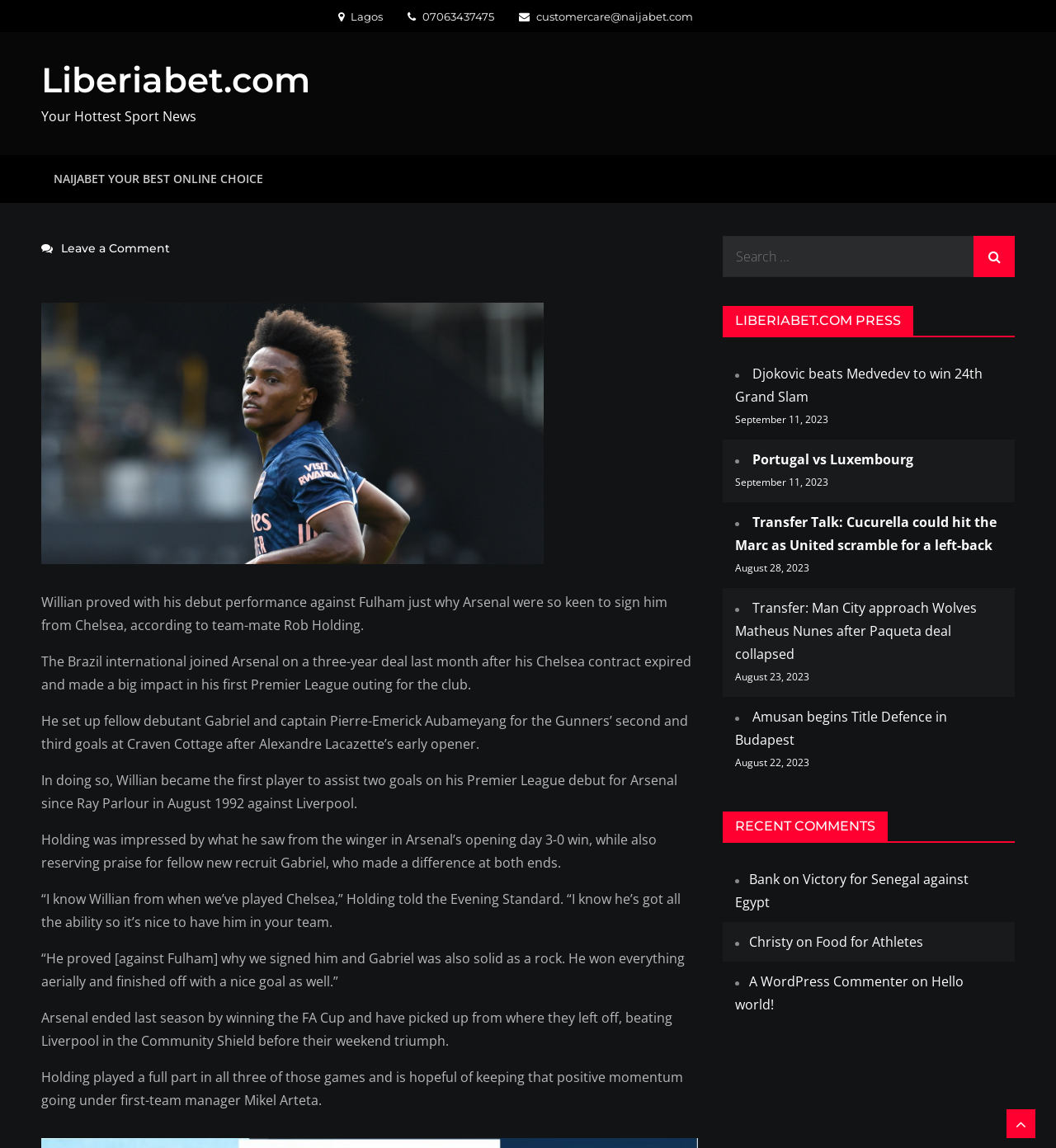Locate the bounding box coordinates of the clickable part needed for the task: "Read the 'Willian proved class against Fulham, says Holding' article".

[0.039, 0.21, 0.161, 0.223]